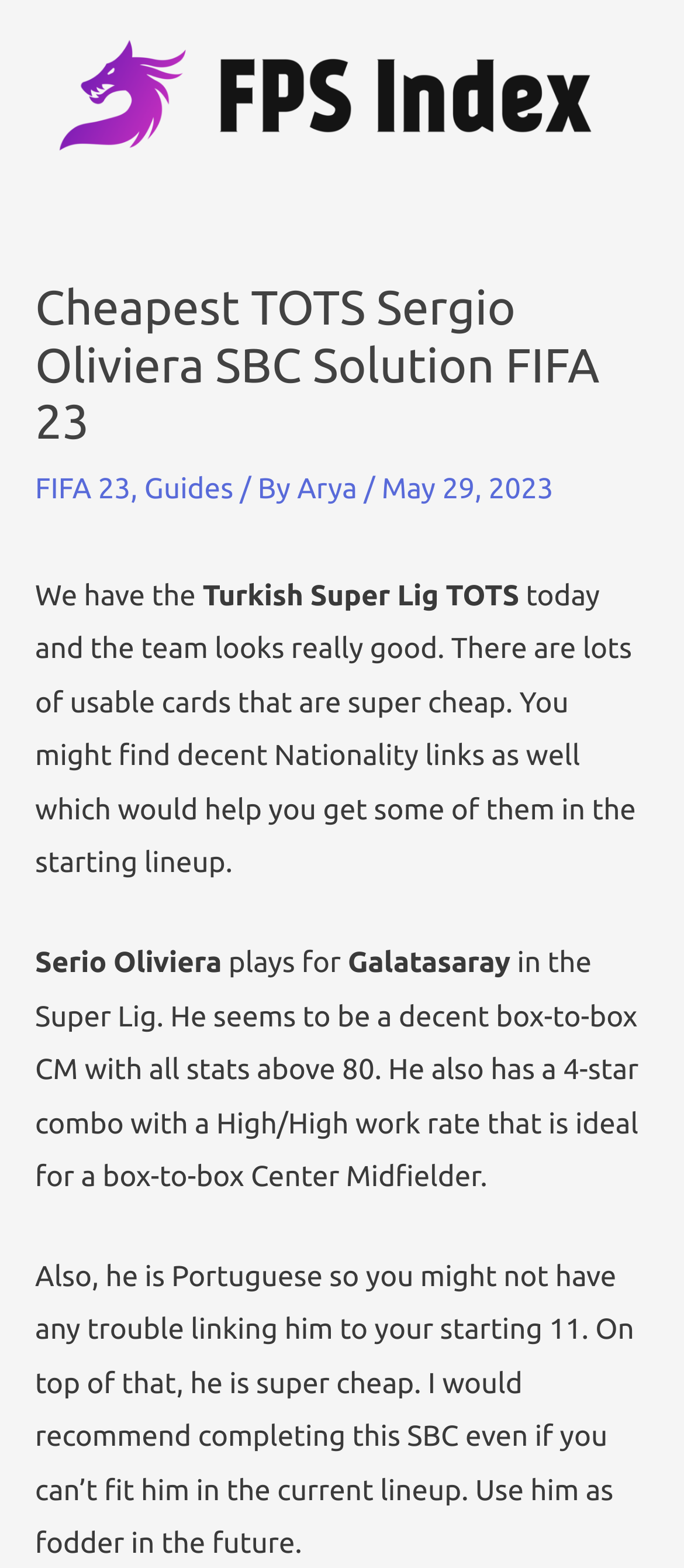Answer the question briefly using a single word or phrase: 
What type of midfielder is Sergio Oliviera?

Box-to-box CM